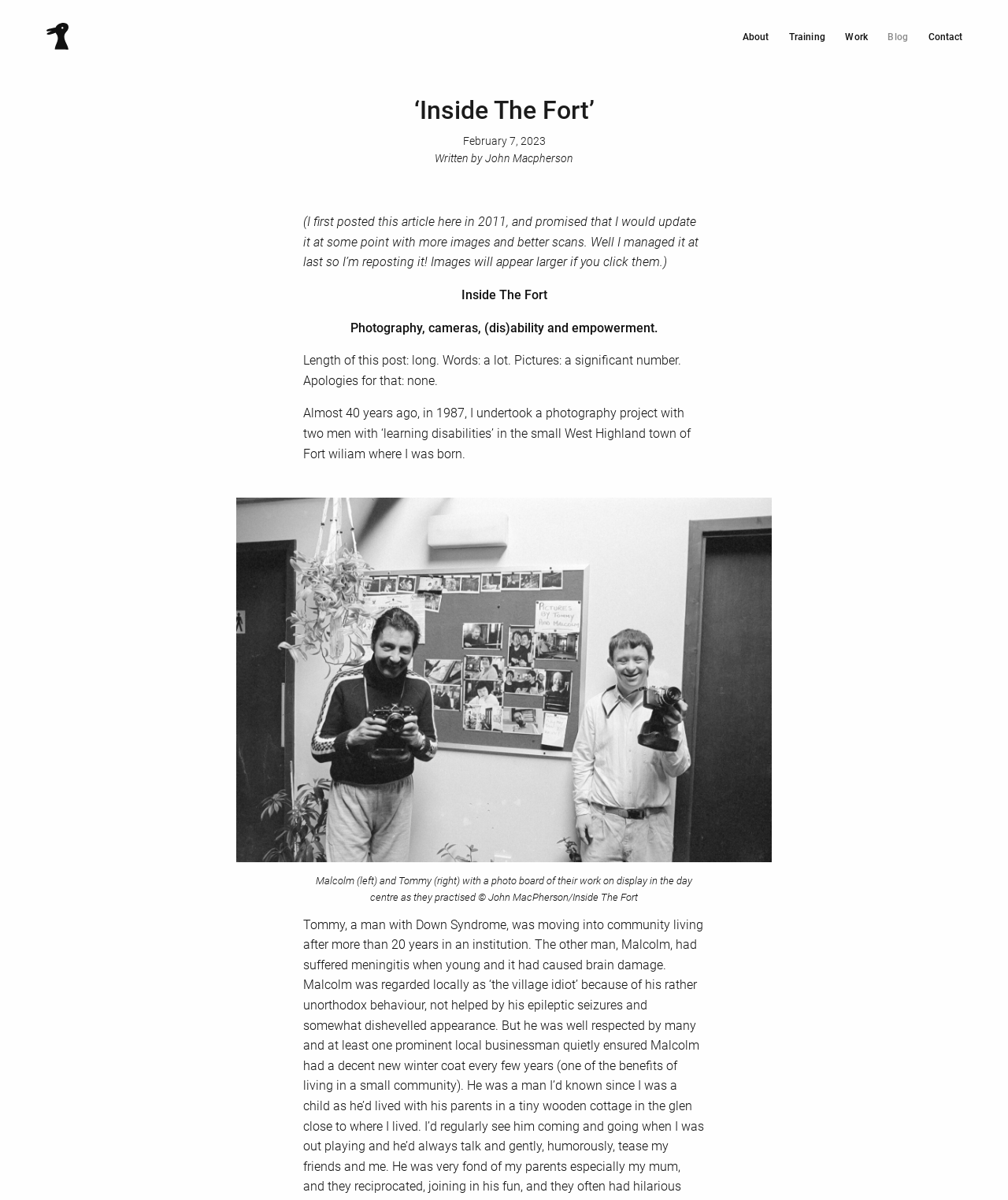Given the element description, predict the bounding box coordinates in the format (top-left x, top-left y, bottom-right x, bottom-right y). Make sure all values are between 0 and 1. Here is the element description: Compare

None